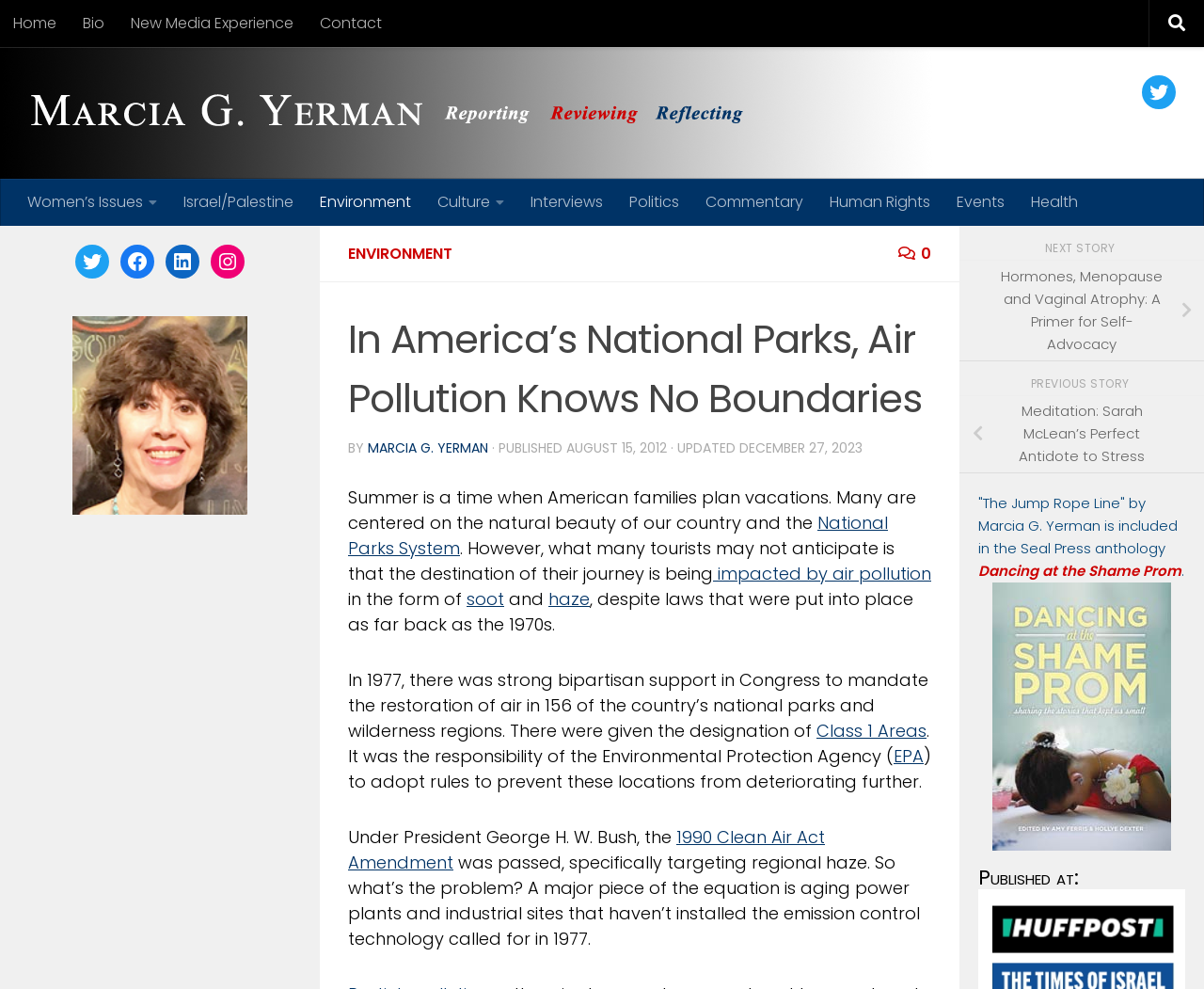What is the name of the book mentioned at the bottom of the webpage?
By examining the image, provide a one-word or phrase answer.

Dancing at the Shame Prom